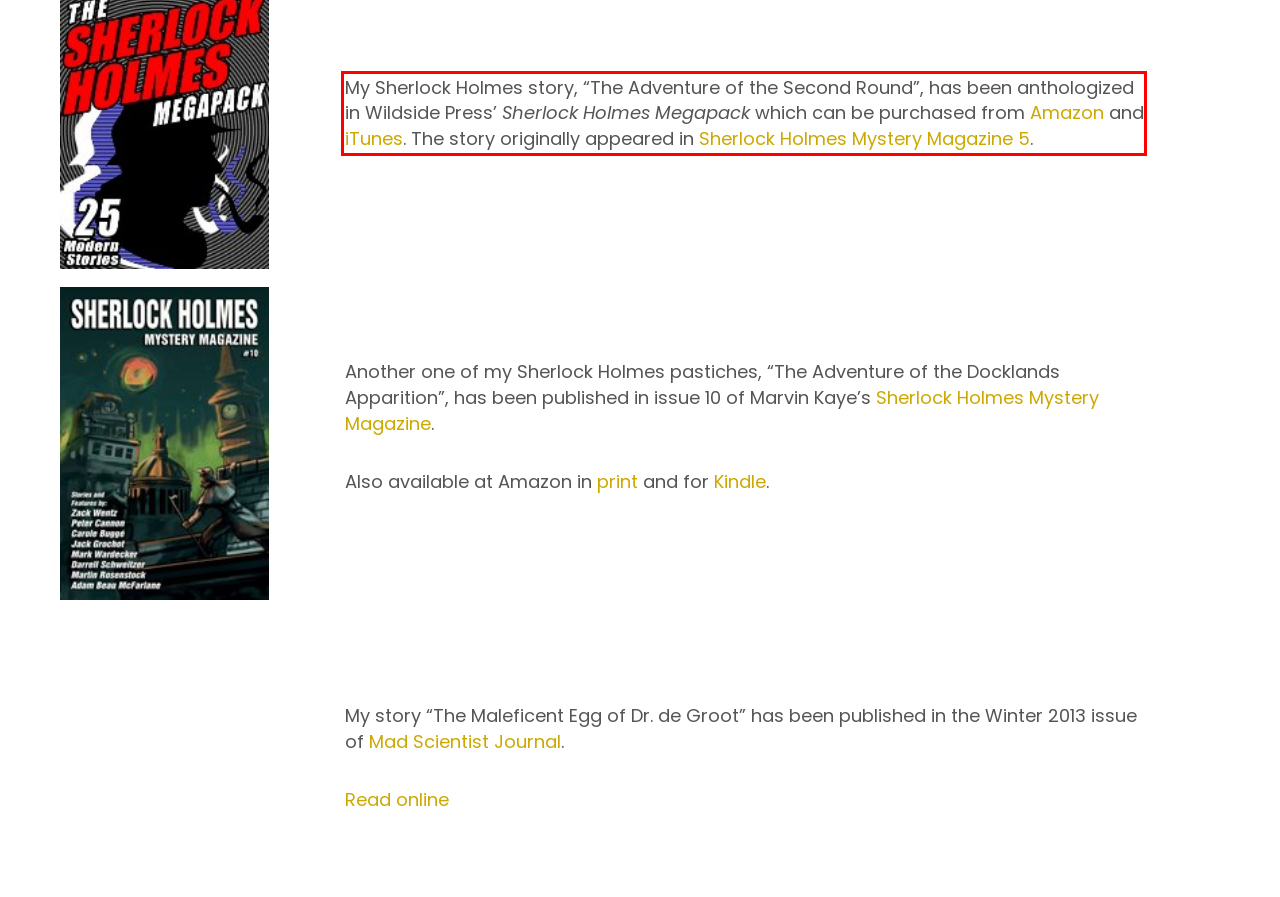Using the webpage screenshot, recognize and capture the text within the red bounding box.

My Sherlock Holmes story, “The Adventure of the Second Round”, has been anthologized in Wildside Press’ Sherlock Holmes Megapack which can be purchased from Amazon and iTunes. The story originally appeared in Sherlock Holmes Mystery Magazine 5.